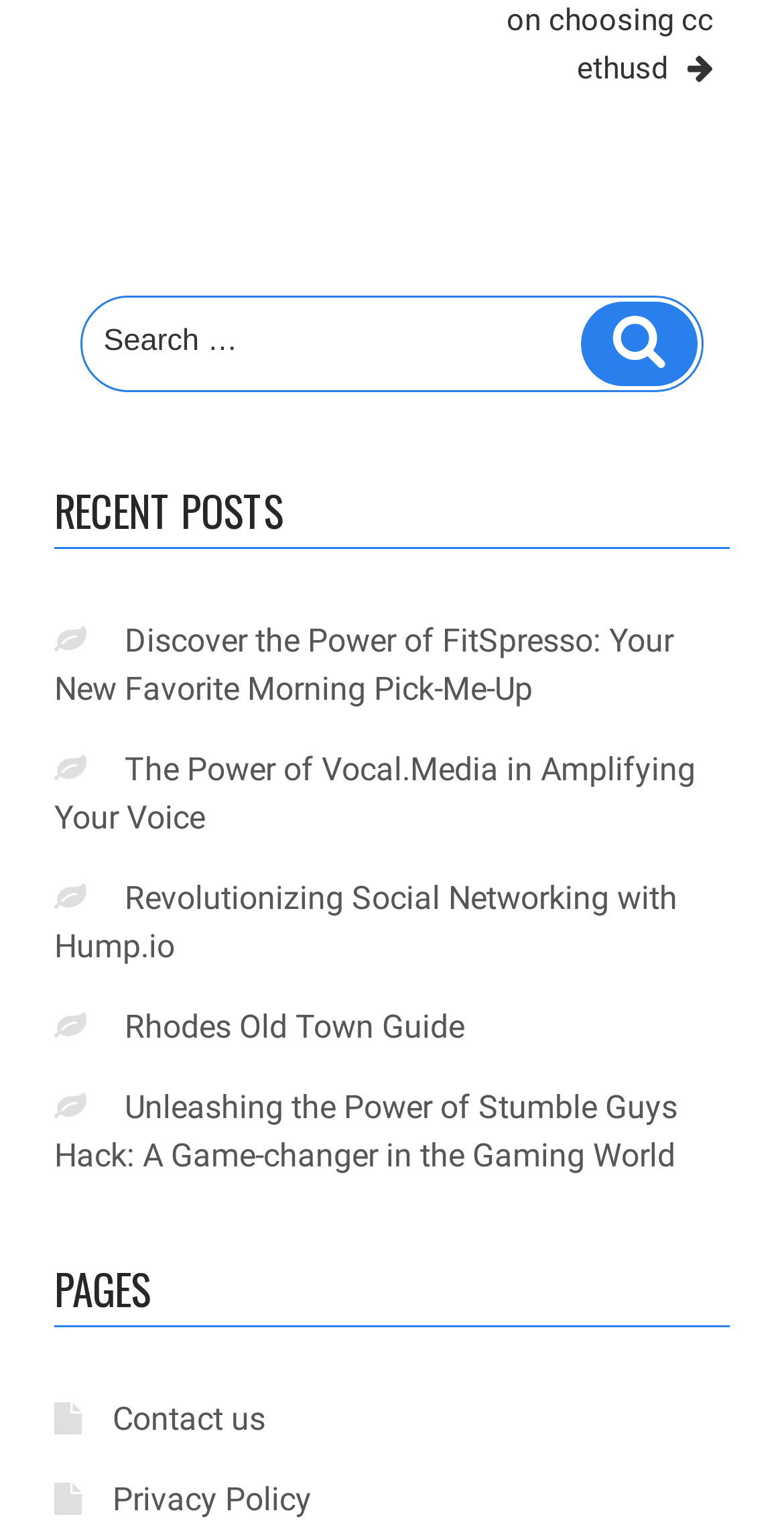Locate the bounding box coordinates of the segment that needs to be clicked to meet this instruction: "Search for something".

[0.103, 0.194, 0.897, 0.257]